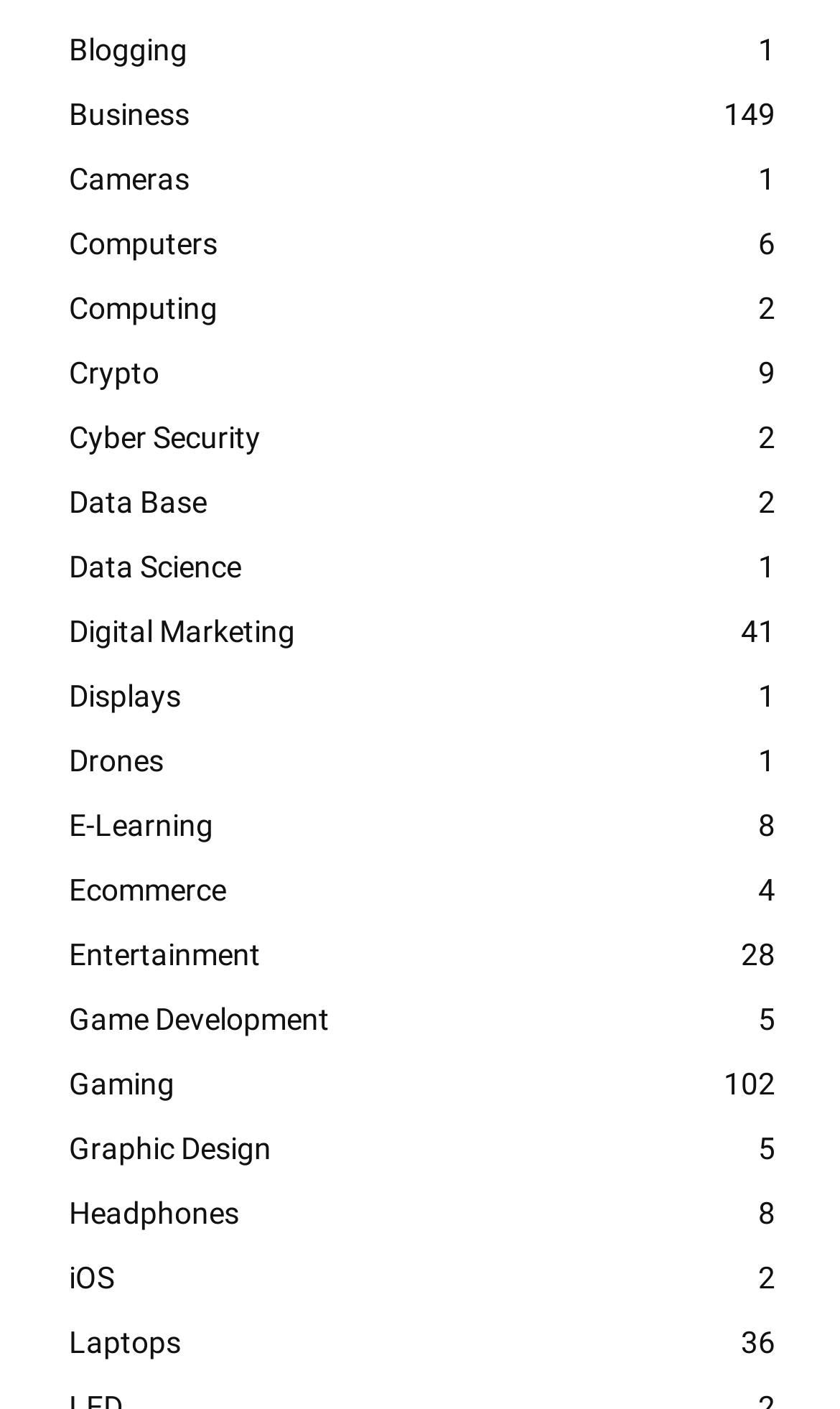Please determine the bounding box coordinates of the clickable area required to carry out the following instruction: "Explore Cameras". The coordinates must be four float numbers between 0 and 1, represented as [left, top, right, bottom].

[0.051, 0.105, 0.949, 0.151]